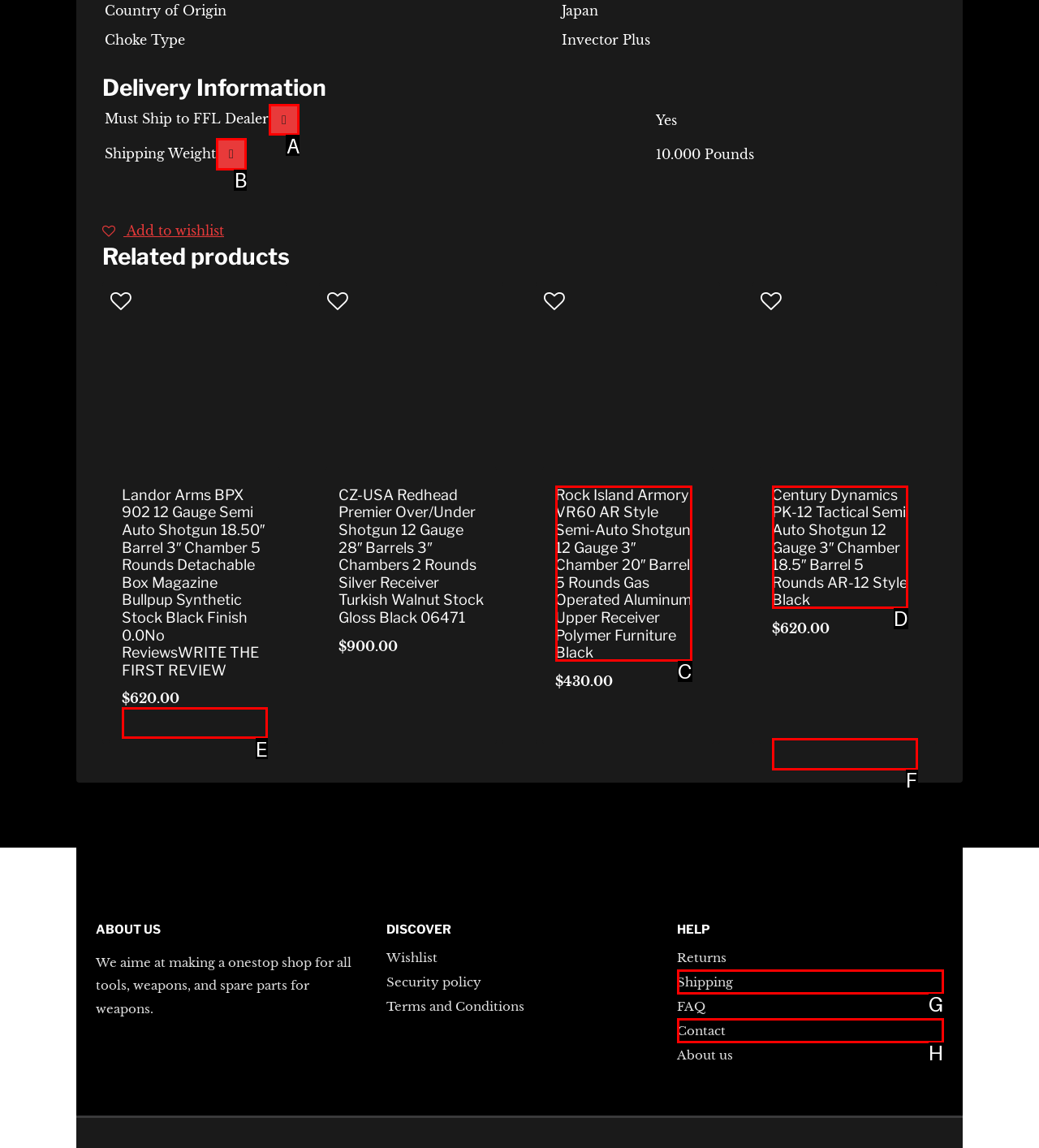Using the provided description: Preview, select the HTML element that corresponds to it. Indicate your choice with the option's letter.

E